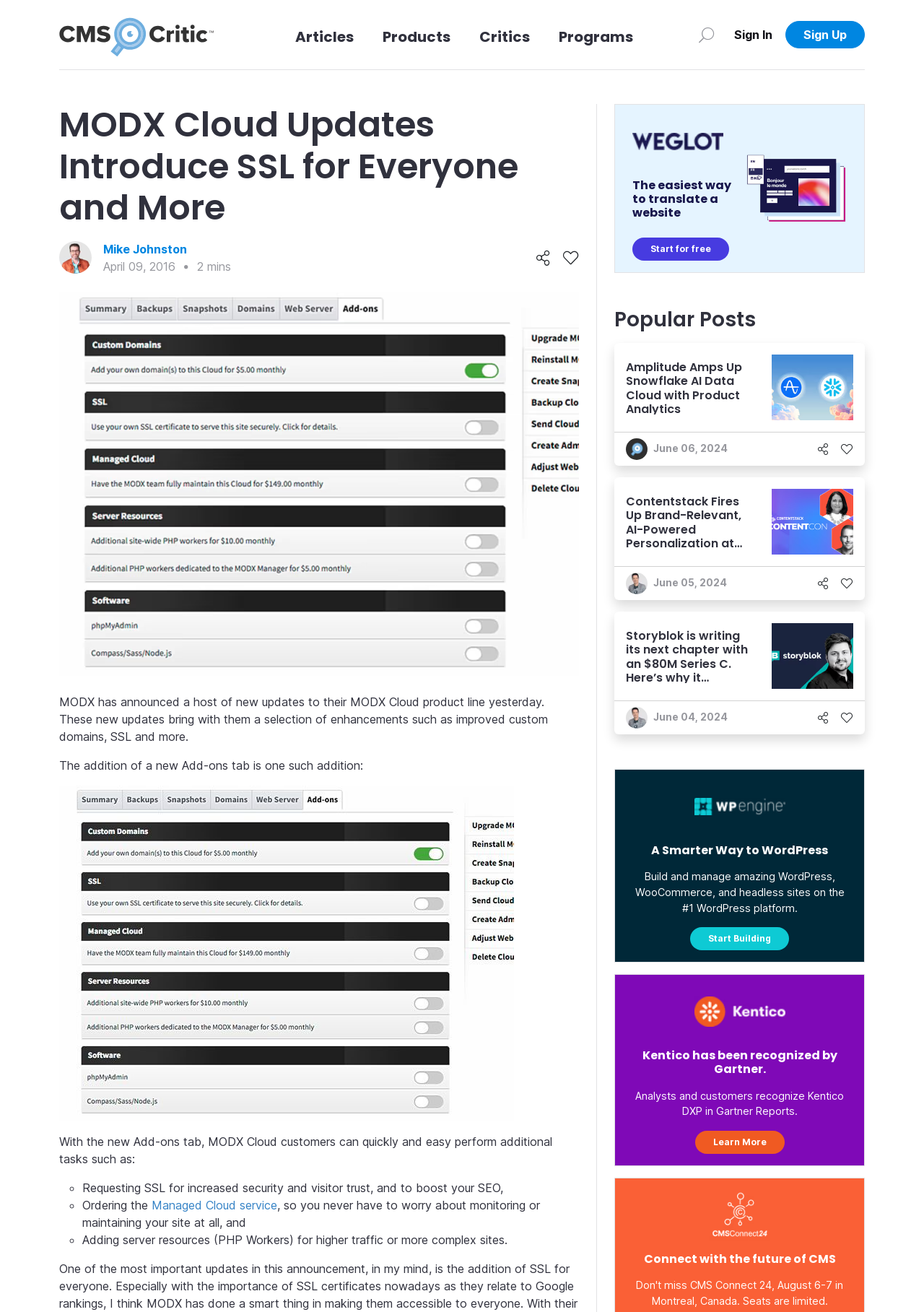Using the provided element description, identify the bounding box coordinates as (top-left x, top-left y, bottom-right x, bottom-right y). Ensure all values are between 0 and 1. Description: parent_node: Sign In aria-label="Search"

[0.755, 0.016, 0.773, 0.037]